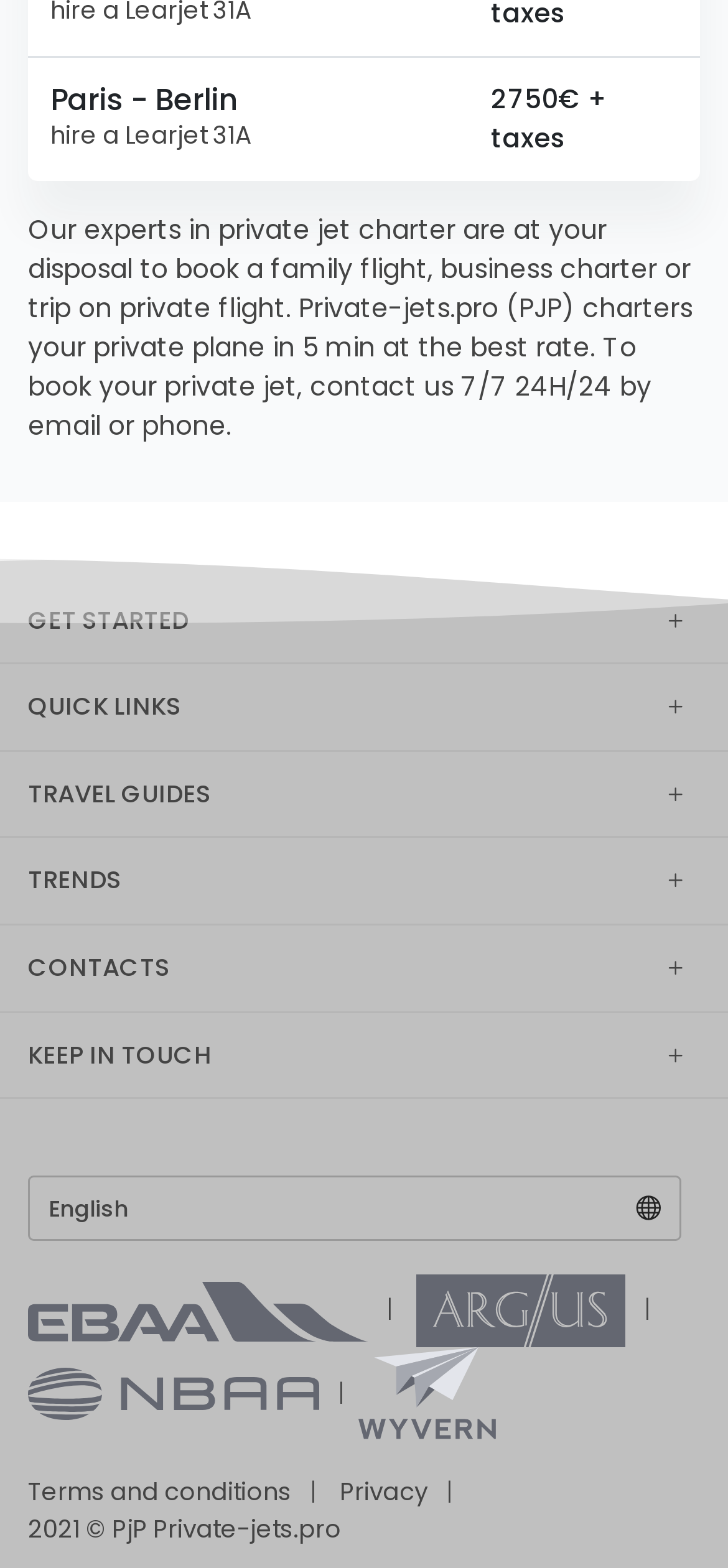What are the quick links available on the webpage?
Provide a detailed and well-explained answer to the question.

The webpage has a section with multiple headings, including 'GET STARTED', 'QUICK LINKS', 'TRAVEL GUIDES', 'TRENDS', 'CONTACTS', and 'KEEP IN TOUCH', which suggests that these are the quick links available on the webpage.